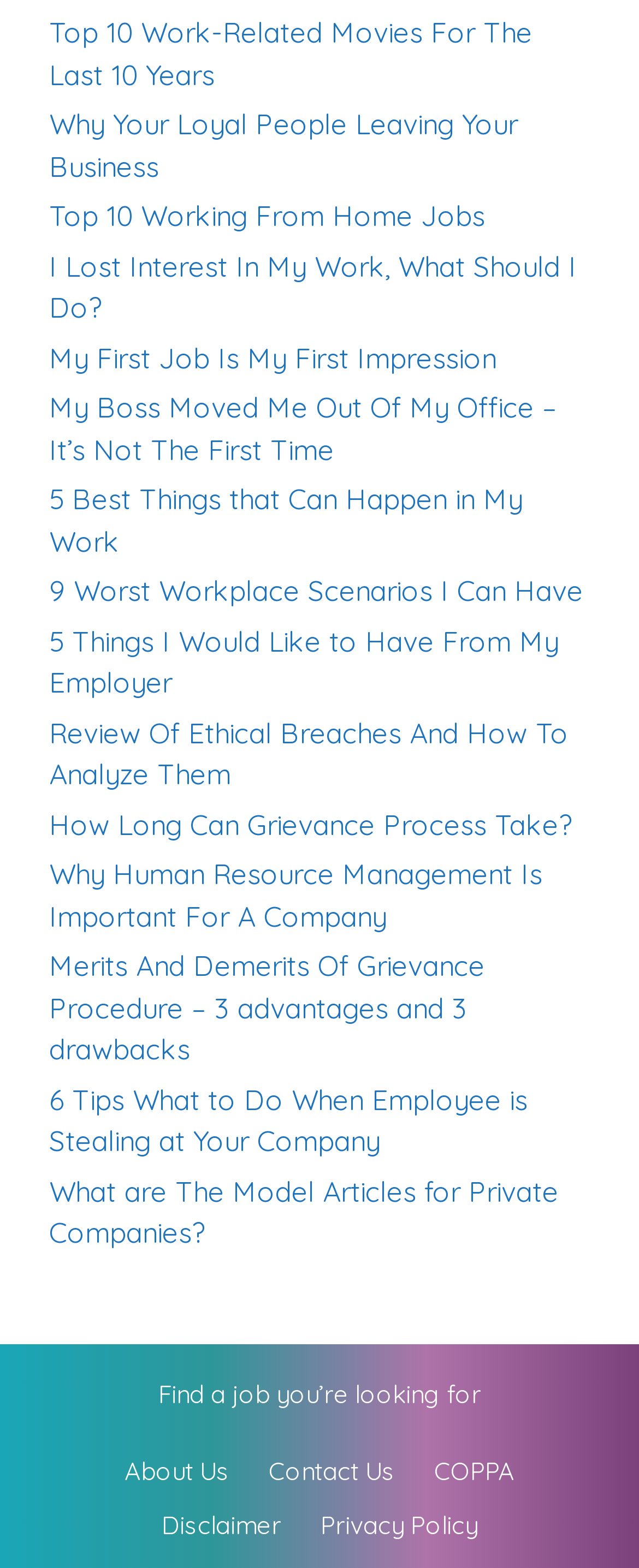Please determine the bounding box coordinates for the element that should be clicked to follow these instructions: "Review the Disclaimer".

[0.253, 0.963, 0.44, 0.983]